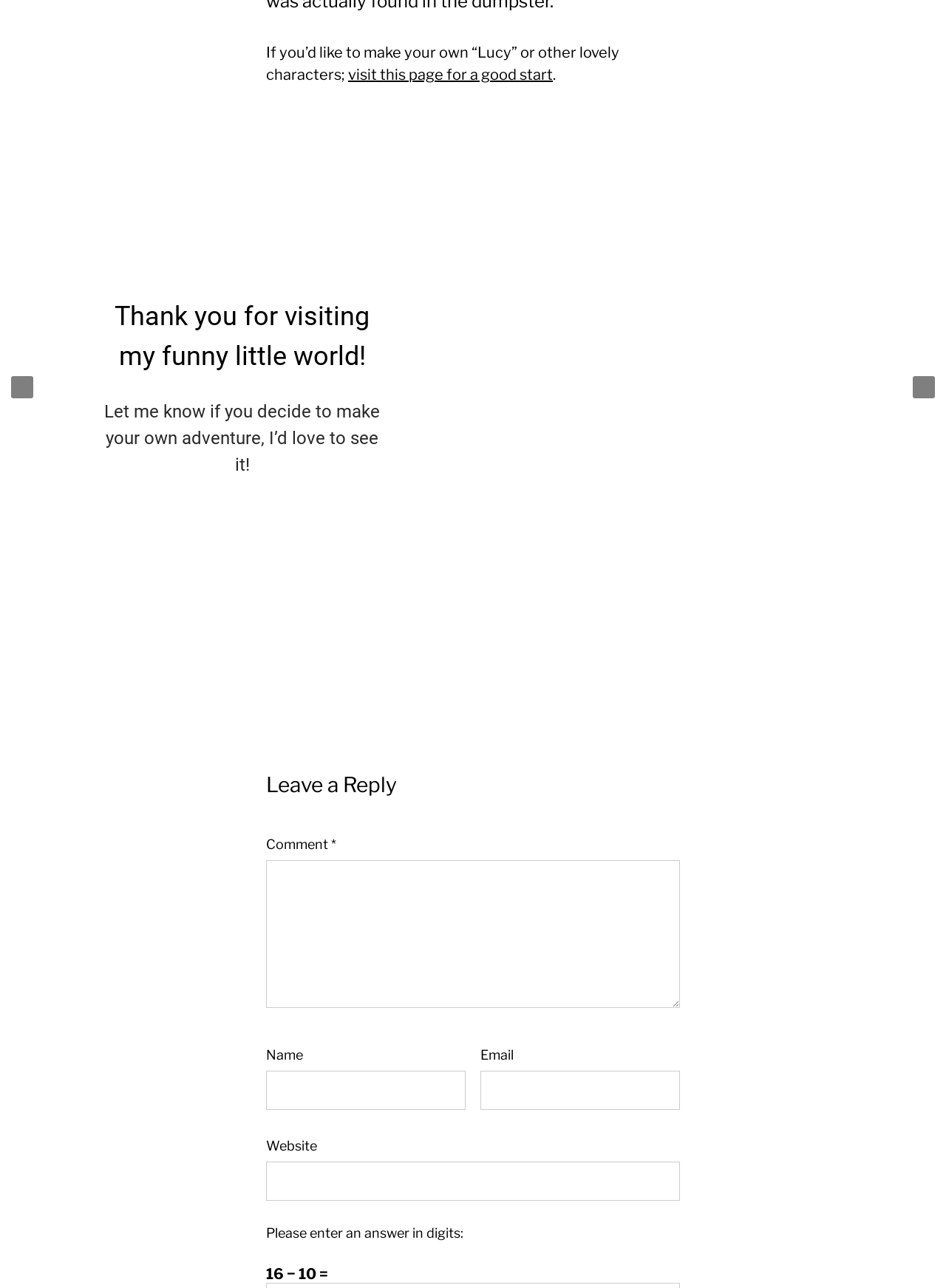Provide the bounding box coordinates of the UI element this sentence describes: "parent_node: Comment * name="comment"".

[0.281, 0.668, 0.719, 0.783]